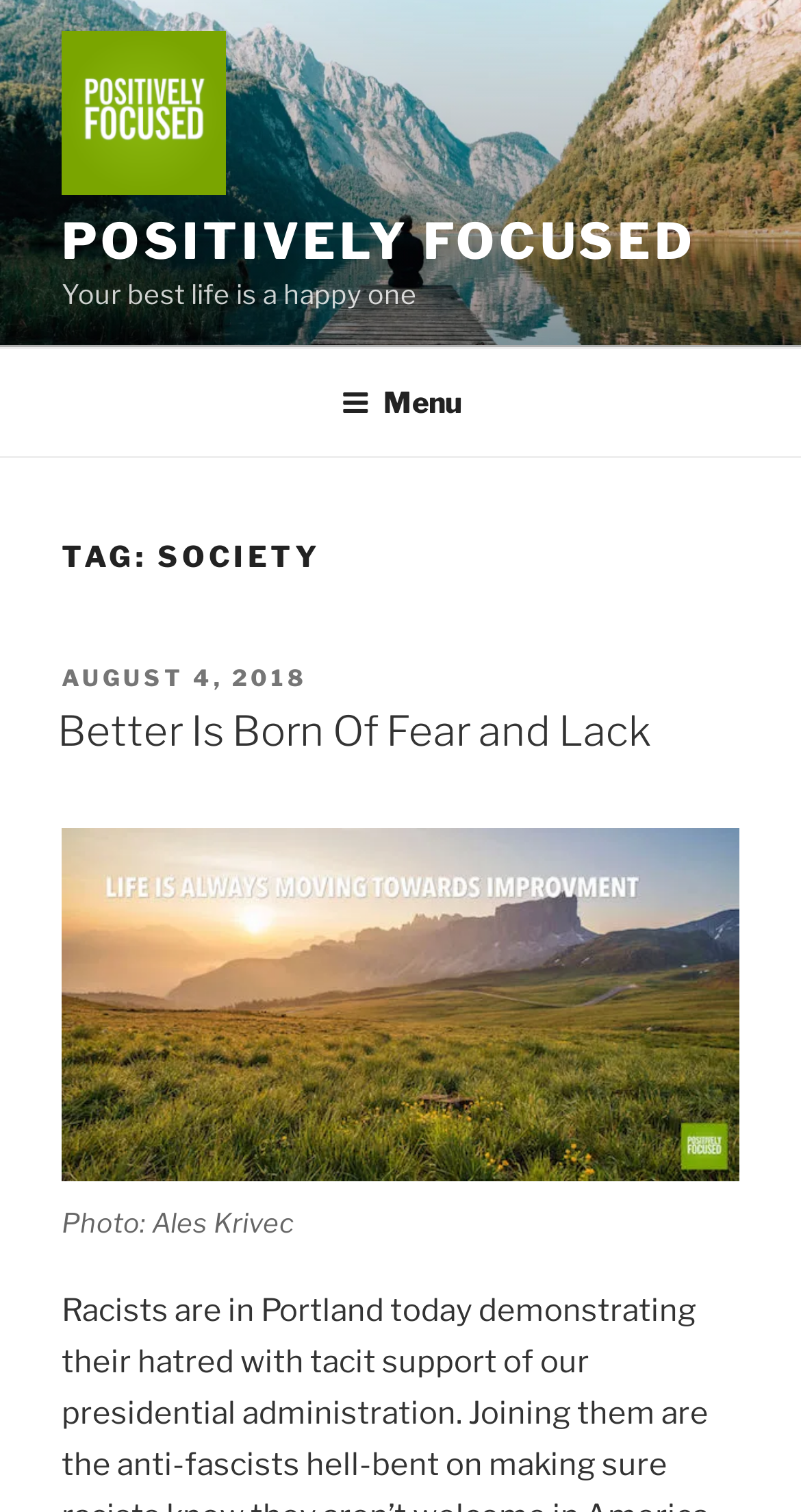Describe all visible elements and their arrangement on the webpage.

The webpage is focused on the theme of "society" with a positively focused approach. At the top left, there is a link and an image with the text "Positively Focused". Below this, there is a larger link with the same text in all capital letters. 

Next to these links, there is a static text element that reads "Your best life is a happy one". 

A navigation menu labeled "Top Menu" is located at the top of the page, spanning the entire width. Within this menu, there is a button labeled "Menu" that is not expanded.

Below the navigation menu, there is a heading that reads "TAG: SOCIETY". This heading contains several sub-elements, including a header, a static text element that reads "POSTED ON", a link with the date "AUGUST 4, 2018", and a heading that reads "Better Is Born Of Fear and Lack". This heading is also a link.

Below these elements, there is a figure with an image described as "ales-krivec improvement PF blog". The image is accompanied by a figcaption that reads "Photo: Ales Krivec".